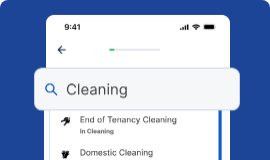Look at the image and answer the question in detail:
What is the term prominently featured in the search field?

The search field in the mobile interface prominently features the term 'Cleaning', which indicates that the app is focused on providing cleaning services to users, and allows them to input queries related to cleaning.